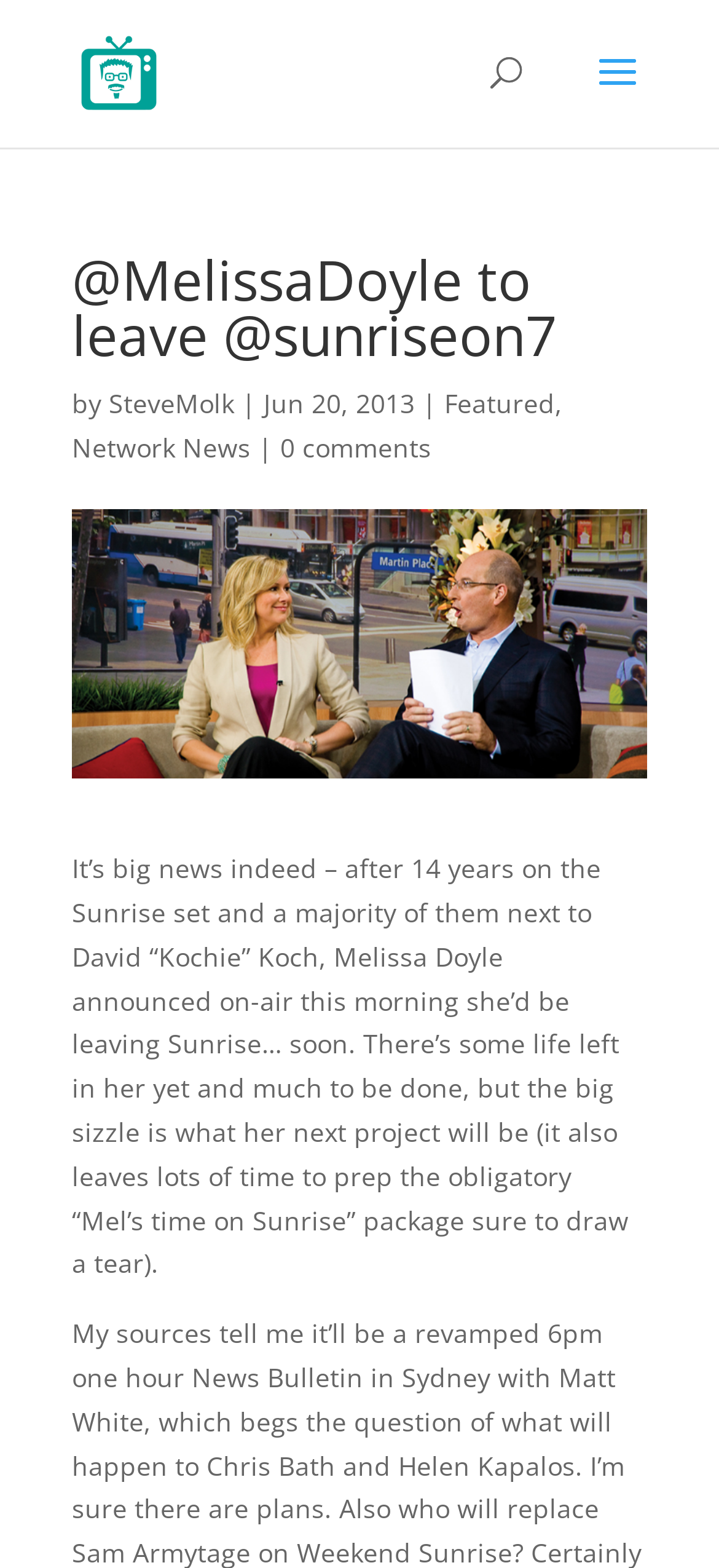Provide the bounding box coordinates for the UI element that is described by this text: "Network News". The coordinates should be in the form of four float numbers between 0 and 1: [left, top, right, bottom].

[0.1, 0.274, 0.349, 0.296]